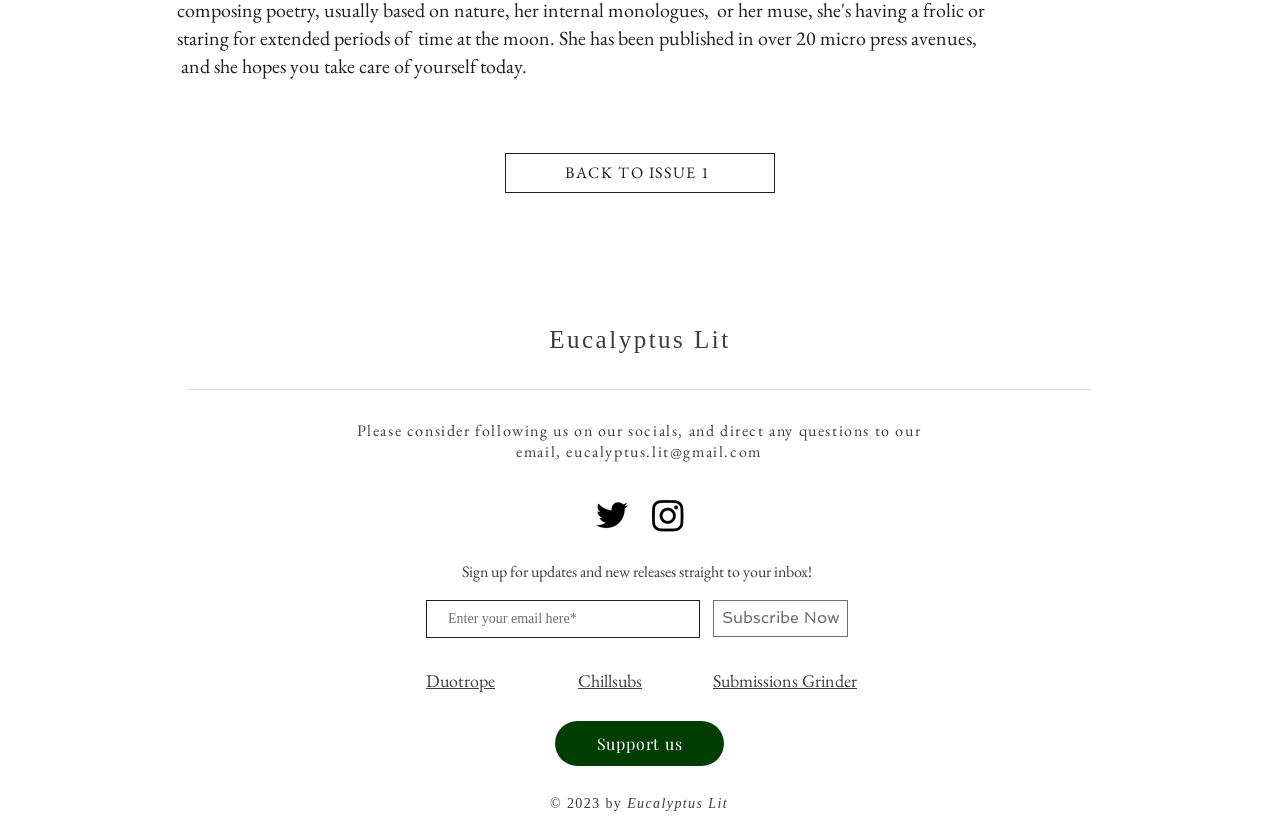Please find the bounding box coordinates for the clickable element needed to perform this instruction: "Follow Eucalyptus Lit on Twitter".

[0.462, 0.588, 0.495, 0.638]